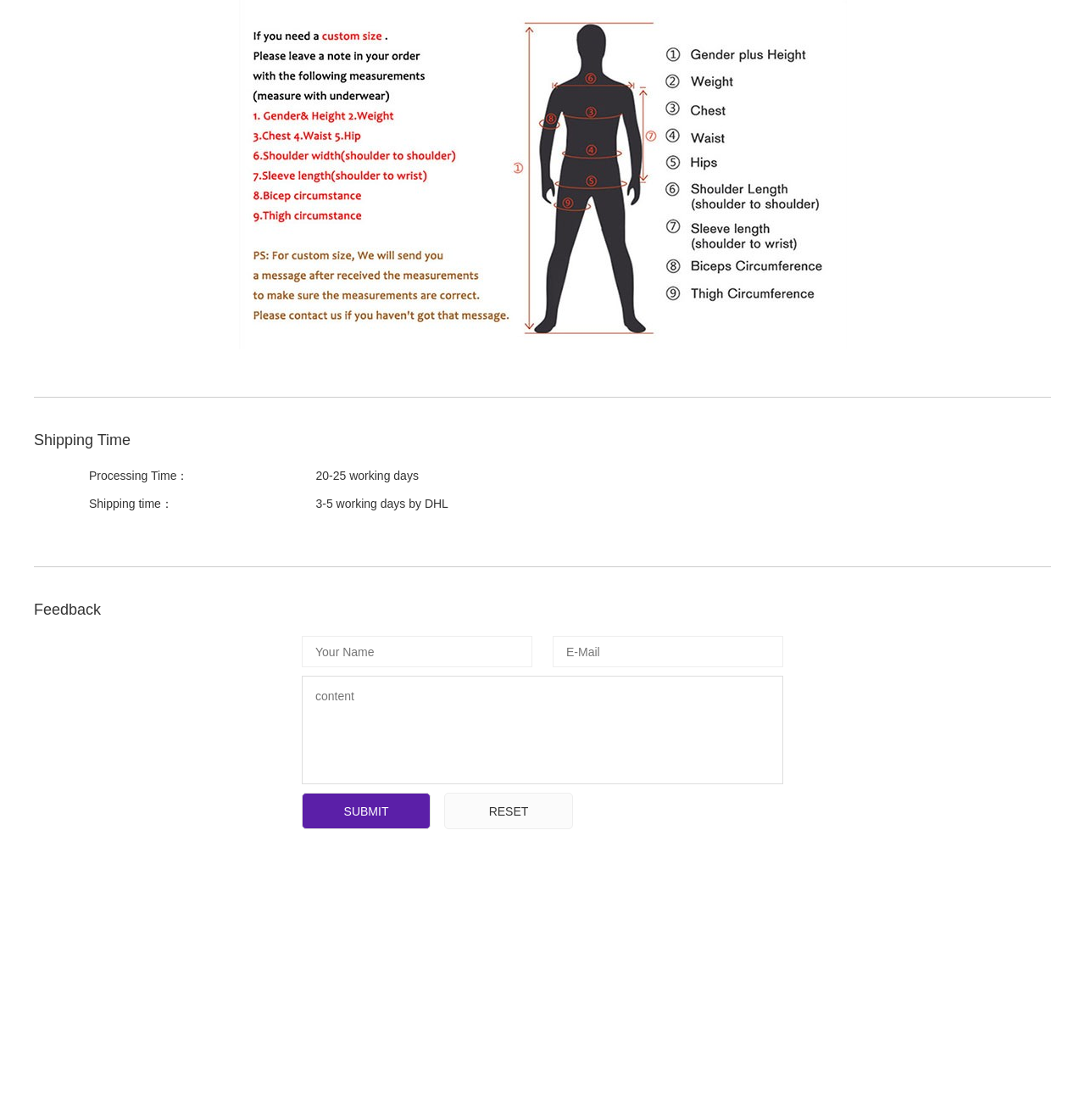Answer the question using only one word or a concise phrase: What are the categories listed in the webpage?

About us, About purchasing, Customer Service, Terms and Condition